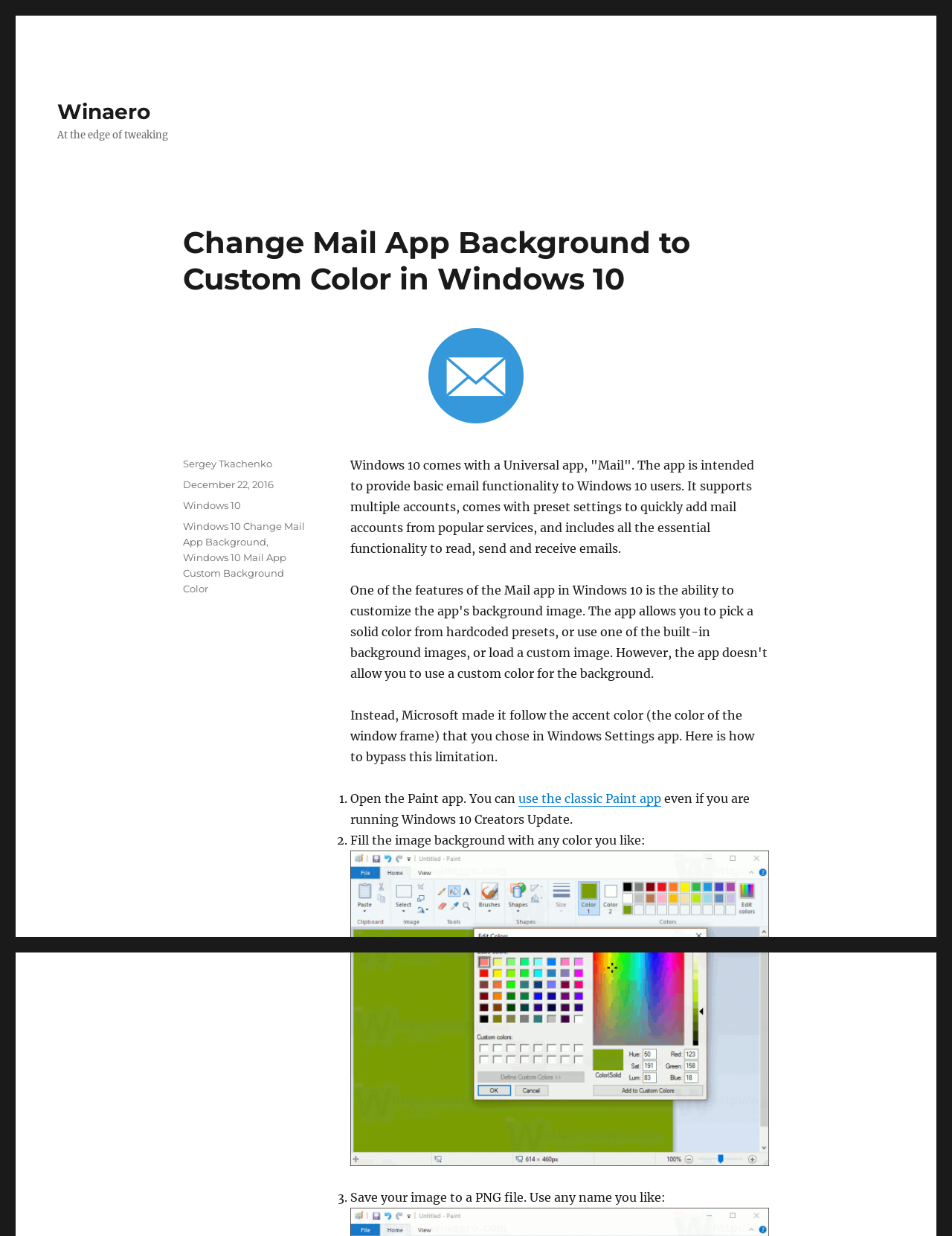What is the purpose of using Paint app in this tutorial?
Provide an in-depth answer to the question, covering all aspects.

The tutorial instructs the user to open the Paint app to fill the image background with any color they like, which is then used to change the background color of the Mail app in Windows 10.